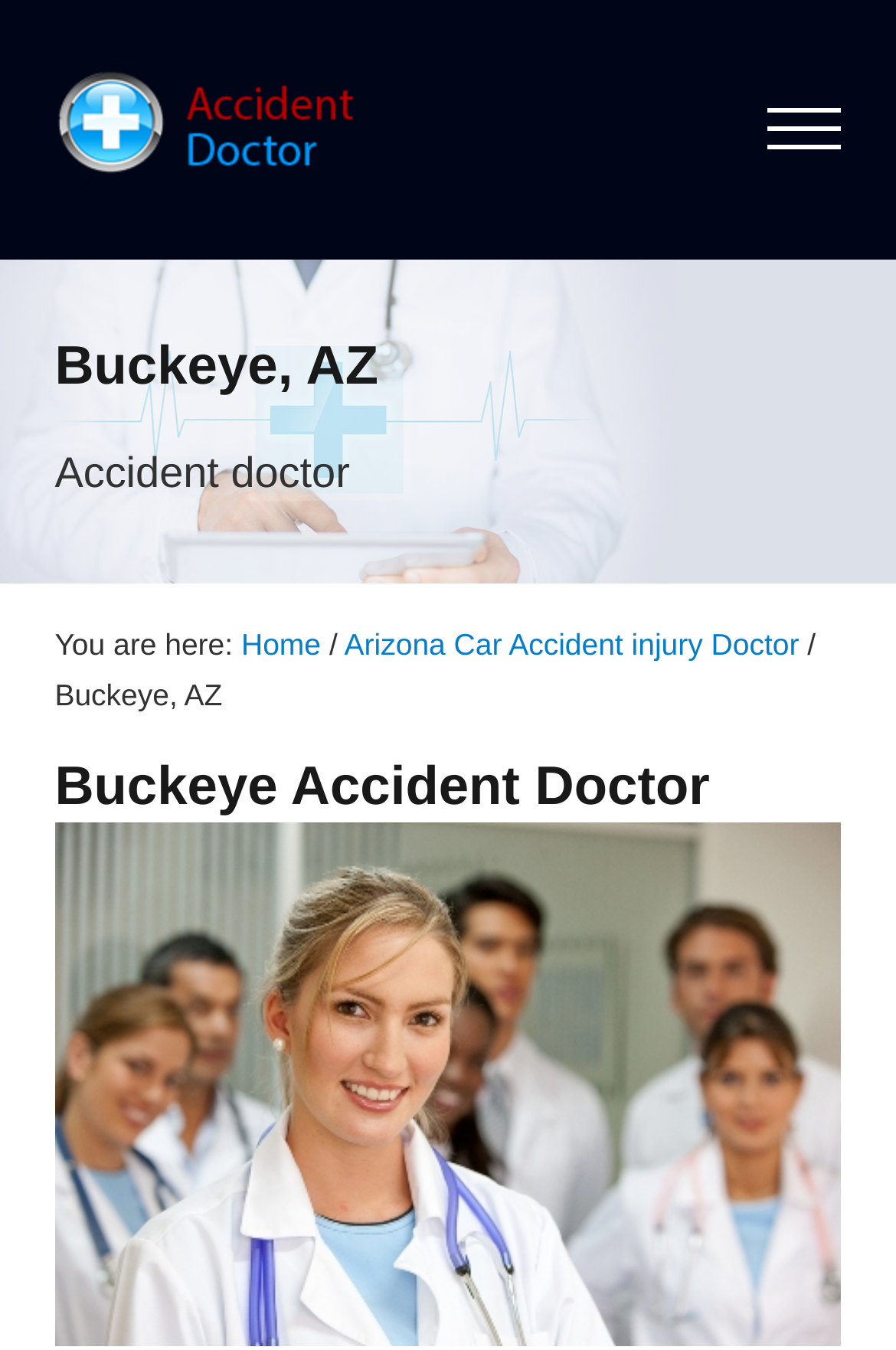Please provide a comprehensive response to the question below by analyzing the image: 
Is there a menu button on the page?

I found a button element with the text 'Menu' which is not pressed or expanded, indicating that there is a menu button on the page.